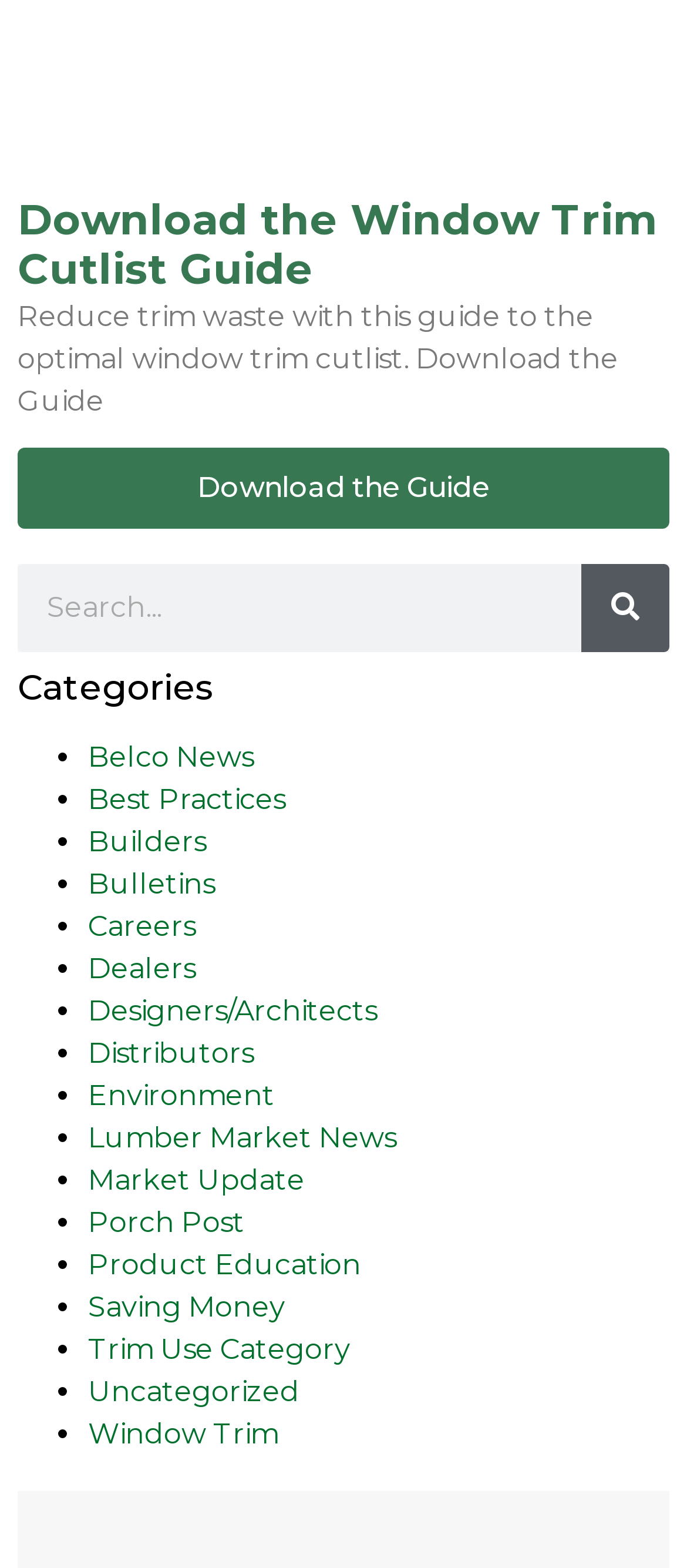Locate the bounding box coordinates of the element that should be clicked to fulfill the instruction: "Download the Window Trim Cutlist Guide".

[0.026, 0.286, 0.974, 0.338]